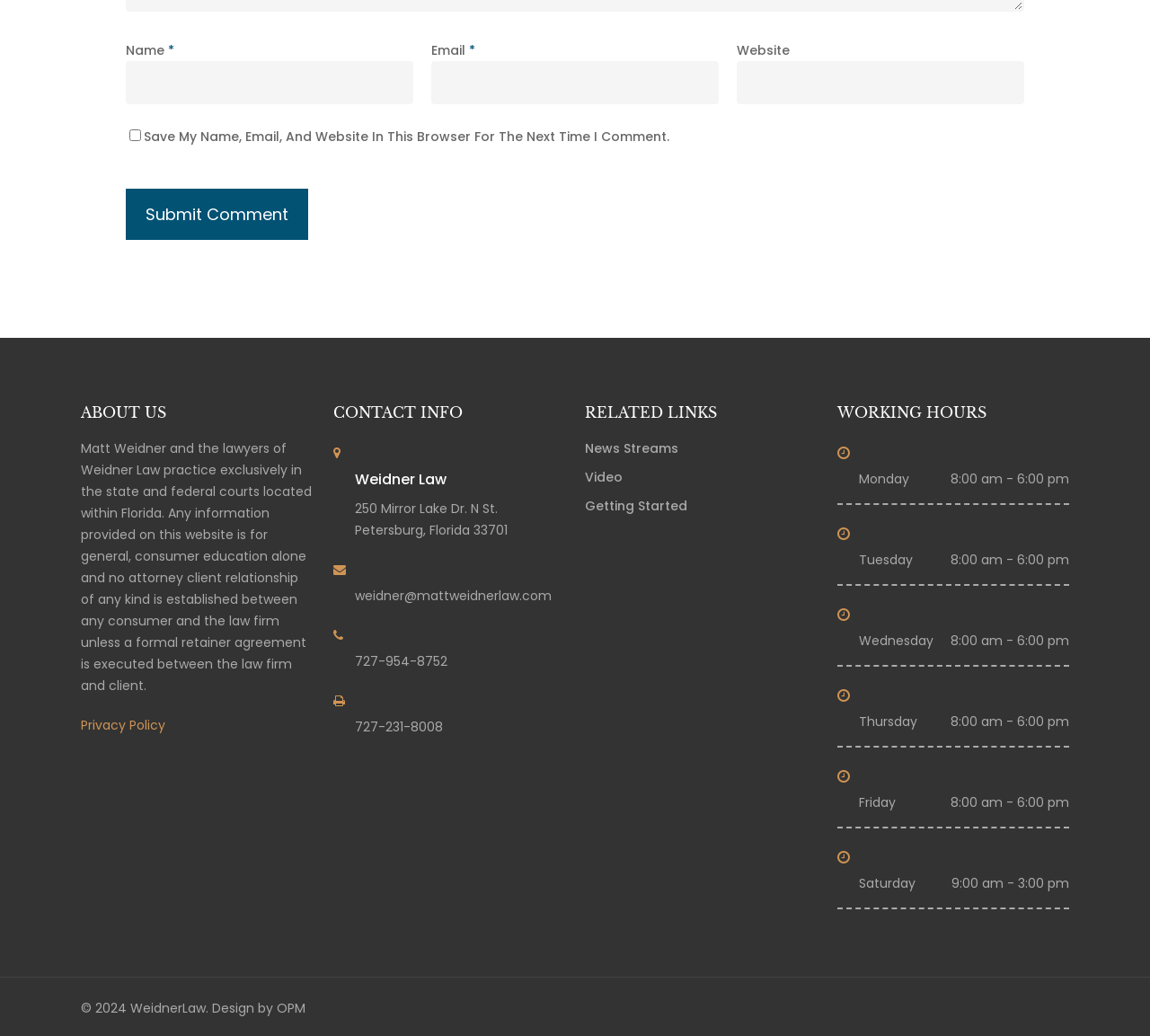Locate the bounding box coordinates of the clickable region to complete the following instruction: "View news streams."

[0.509, 0.423, 0.711, 0.443]